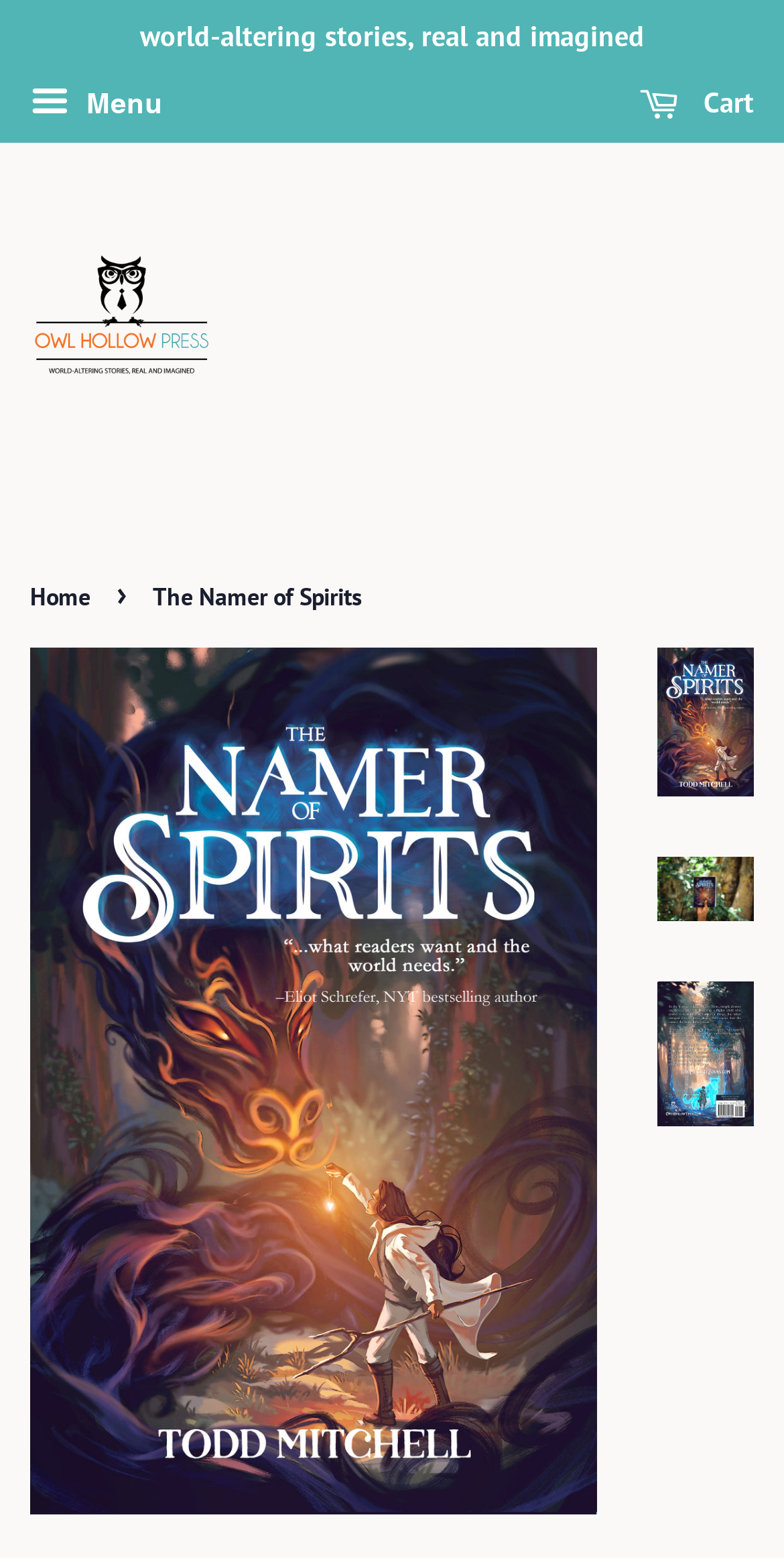Please extract the webpage's main title and generate its text content.

The Namer of Spirits